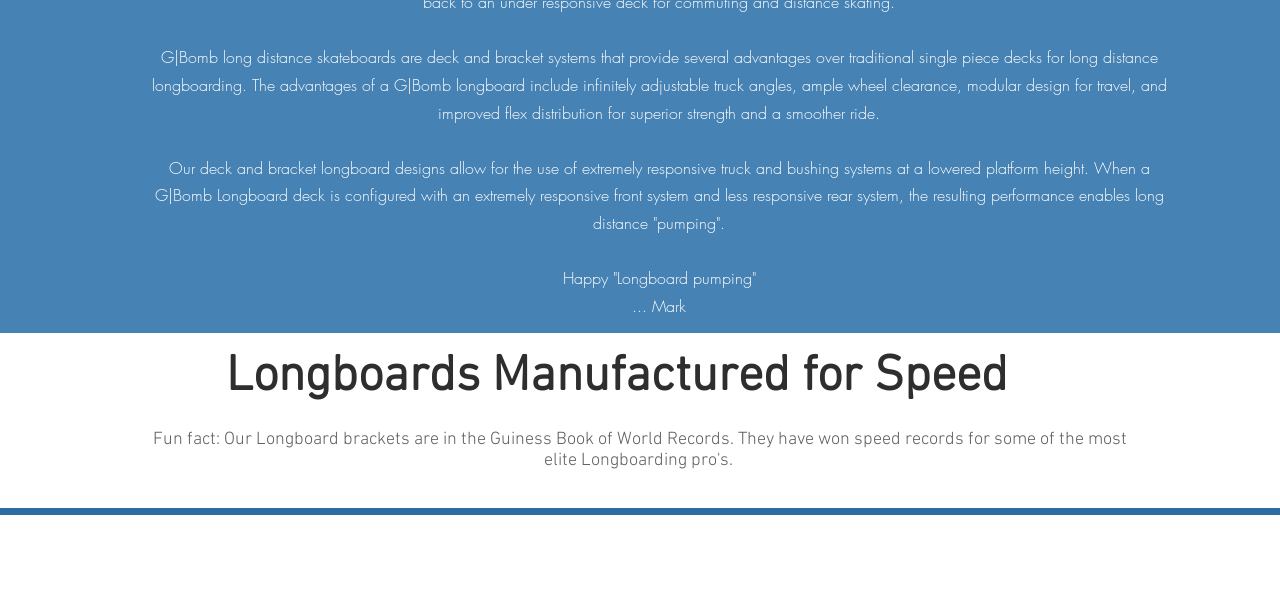Using the image as a reference, answer the following question in as much detail as possible:
What is the name of the person mentioned on the webpage?

The static text element '... Mark' suggests that a person named Mark is mentioned on the webpage, possibly in the context of longboard pumping.